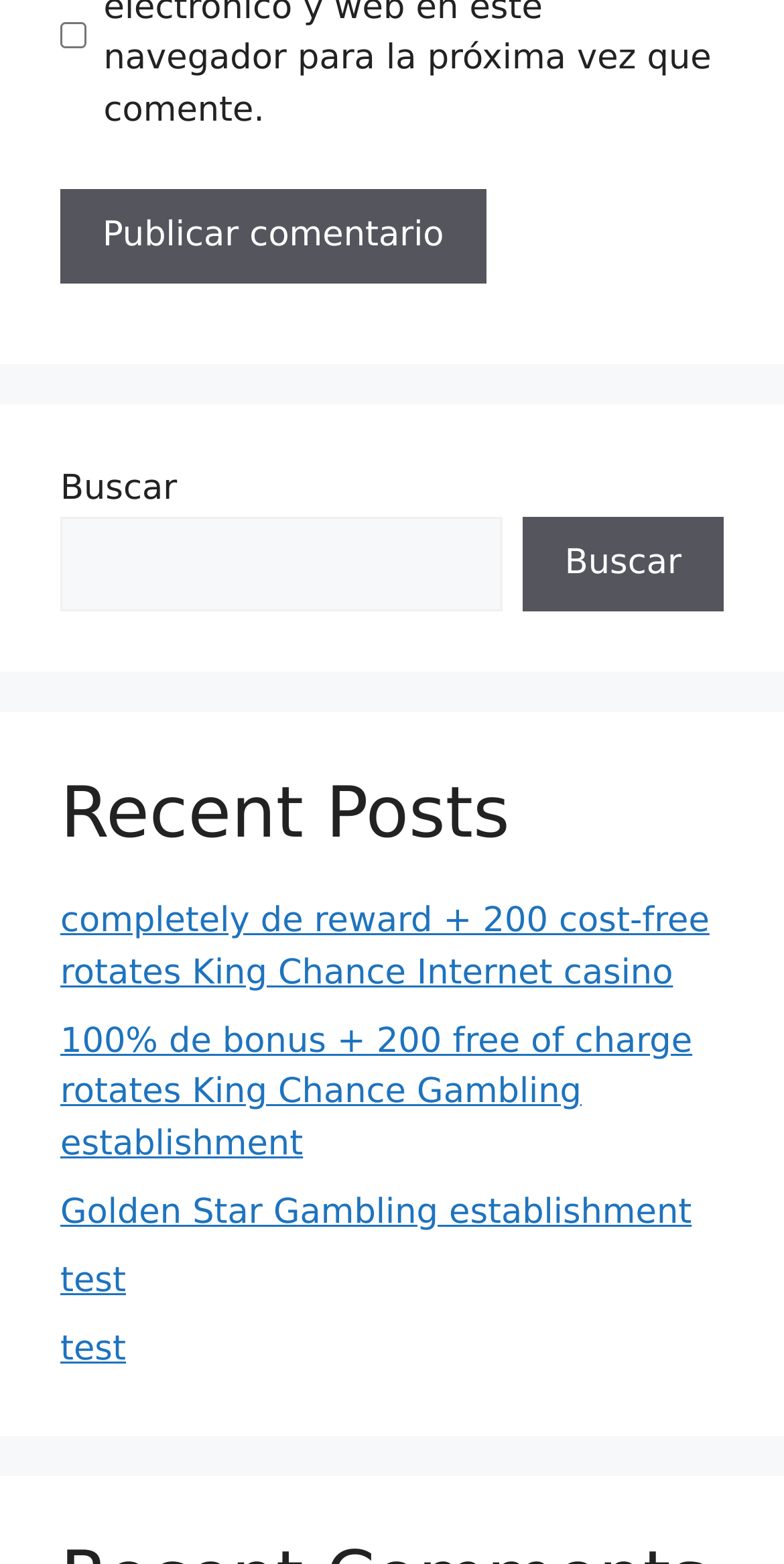Respond to the question with just a single word or phrase: 
How many links are there in the Recent Posts section?

5